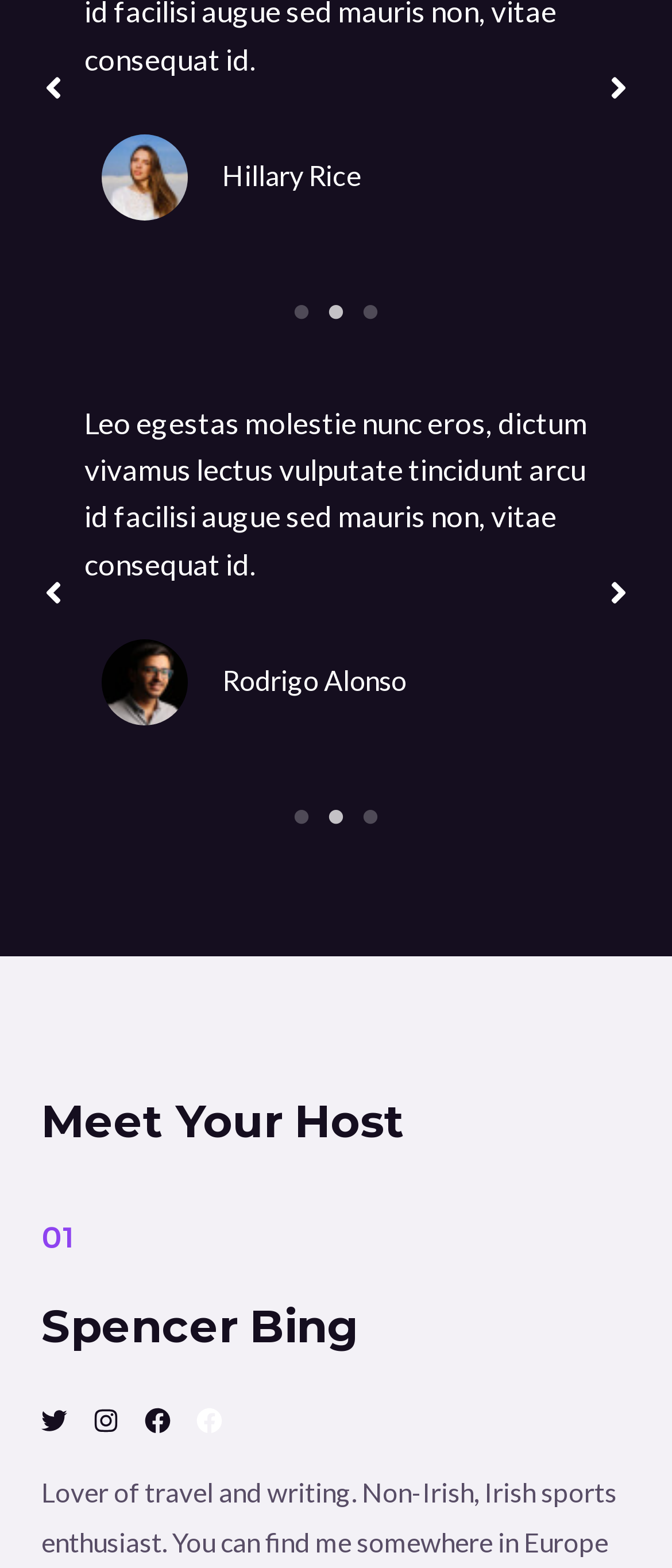Provide a thorough and detailed response to the question by examining the image: 
How many 'Previous' buttons are there on the page?

I counted the number of 'Previous' buttons by looking at the elements with type 'button' and found that there are two buttons labeled 'Previous'.